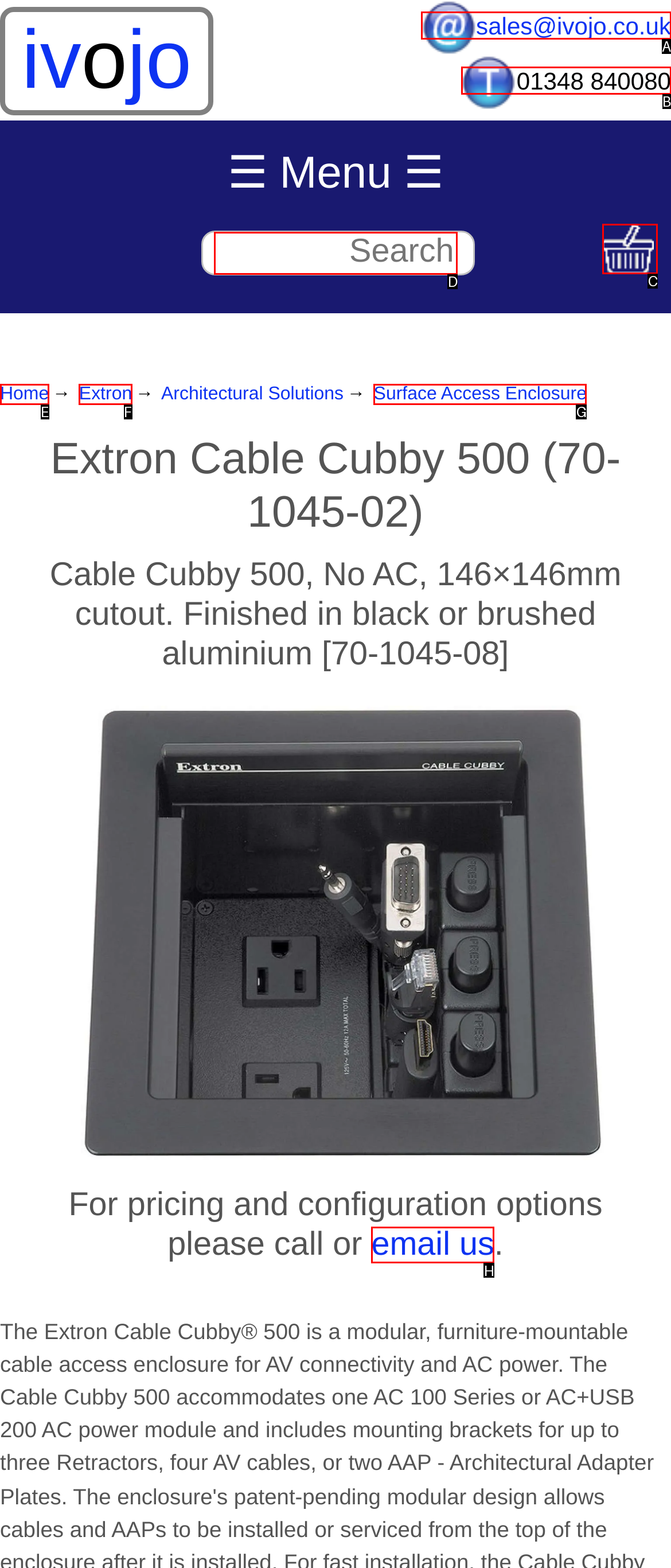Identify which HTML element to click to fulfill the following task: Search for a product. Provide your response using the letter of the correct choice.

D